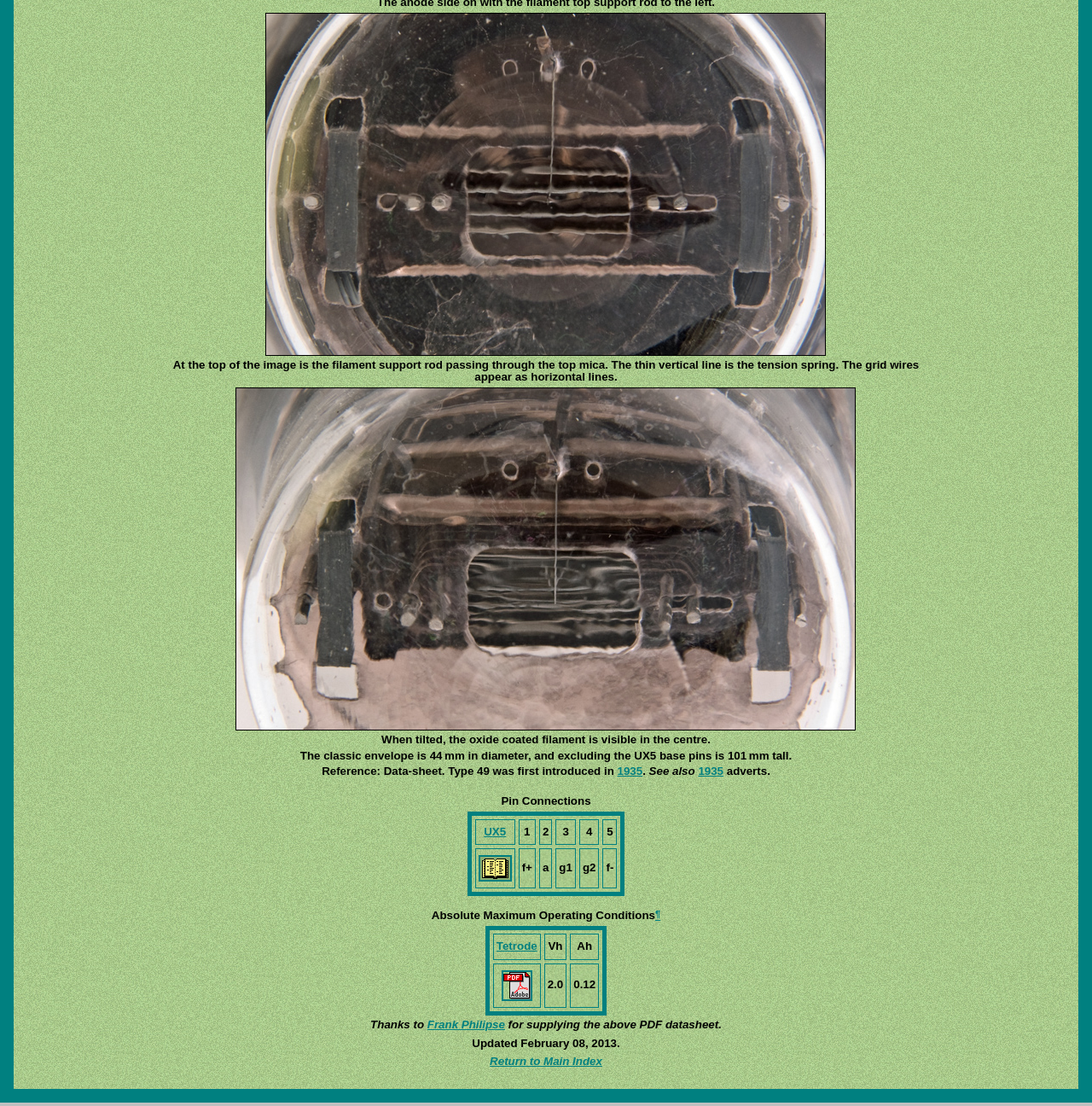What is the purpose of the tension spring?
Carefully analyze the image and provide a detailed answer to the question.

The tension spring is mentioned in the heading 'At the top of the image is the filament support rod passing through the top mica. The thin vertical line is the tension spring. The grid wires appear as horizontal lines.' but its purpose is not explicitly stated.